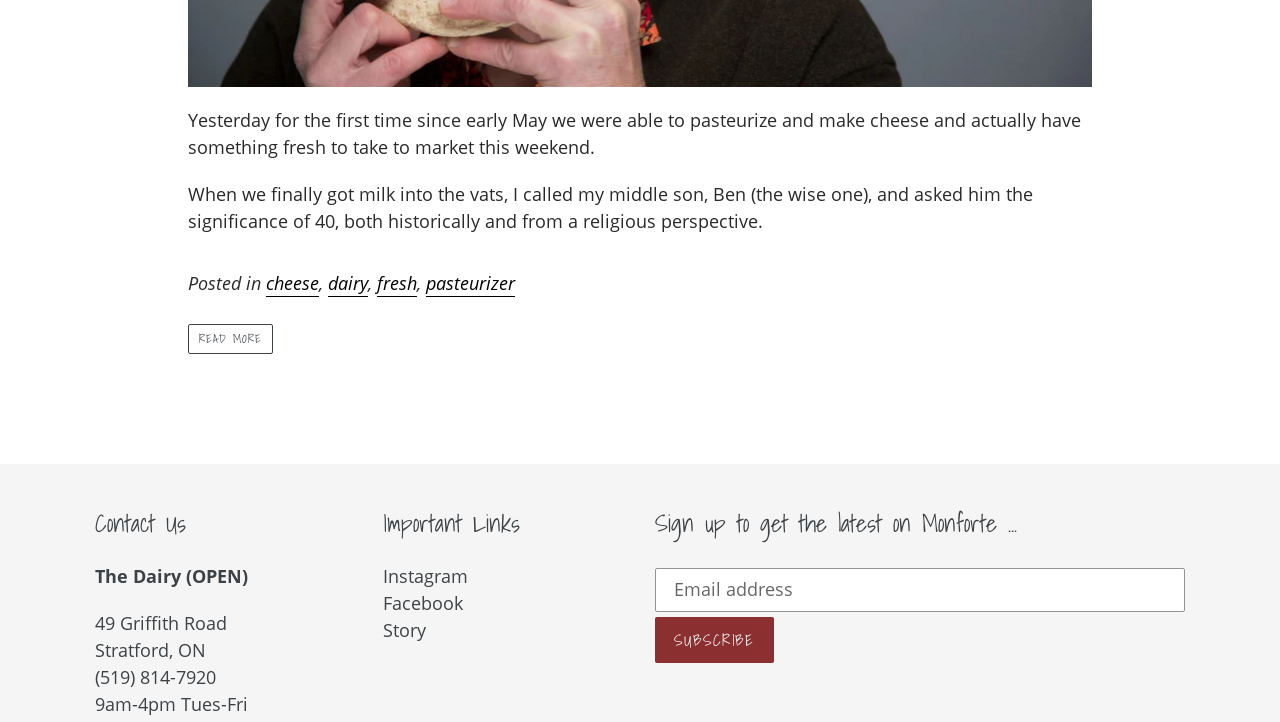Determine the bounding box coordinates of the element's region needed to click to follow the instruction: "Subscribe to the mailing list". Provide these coordinates as four float numbers between 0 and 1, formatted as [left, top, right, bottom].

[0.512, 0.787, 0.926, 0.847]